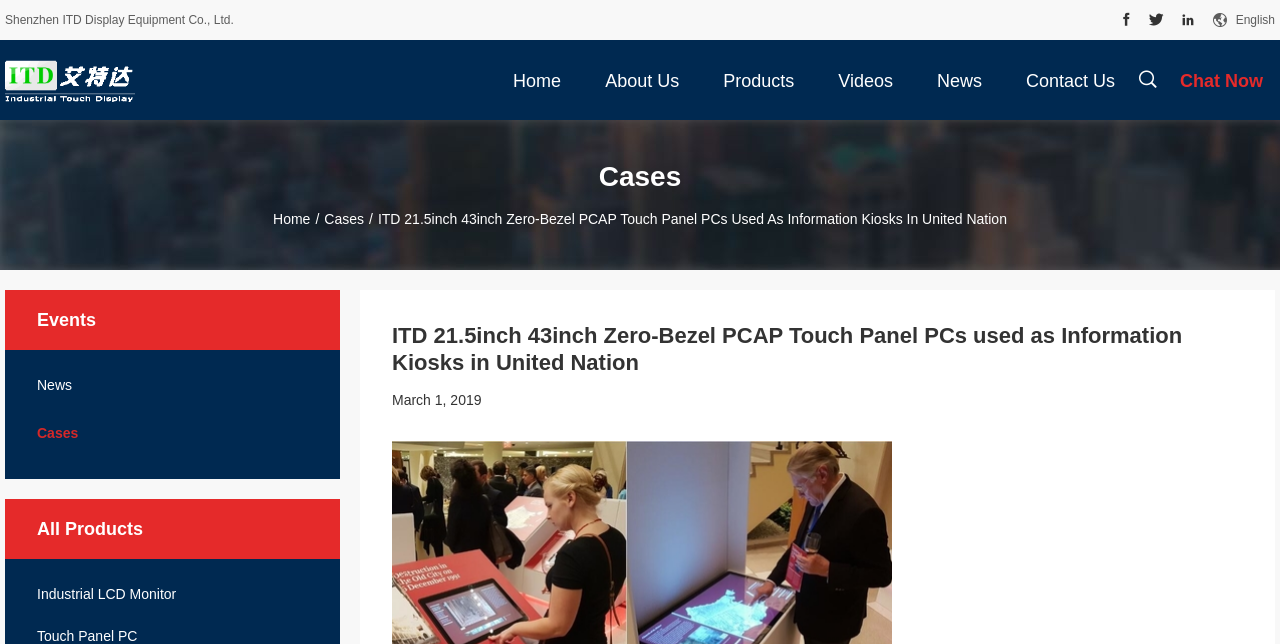Locate the bounding box coordinates of the area where you should click to accomplish the instruction: "Chat with the company".

[0.912, 0.062, 0.996, 0.186]